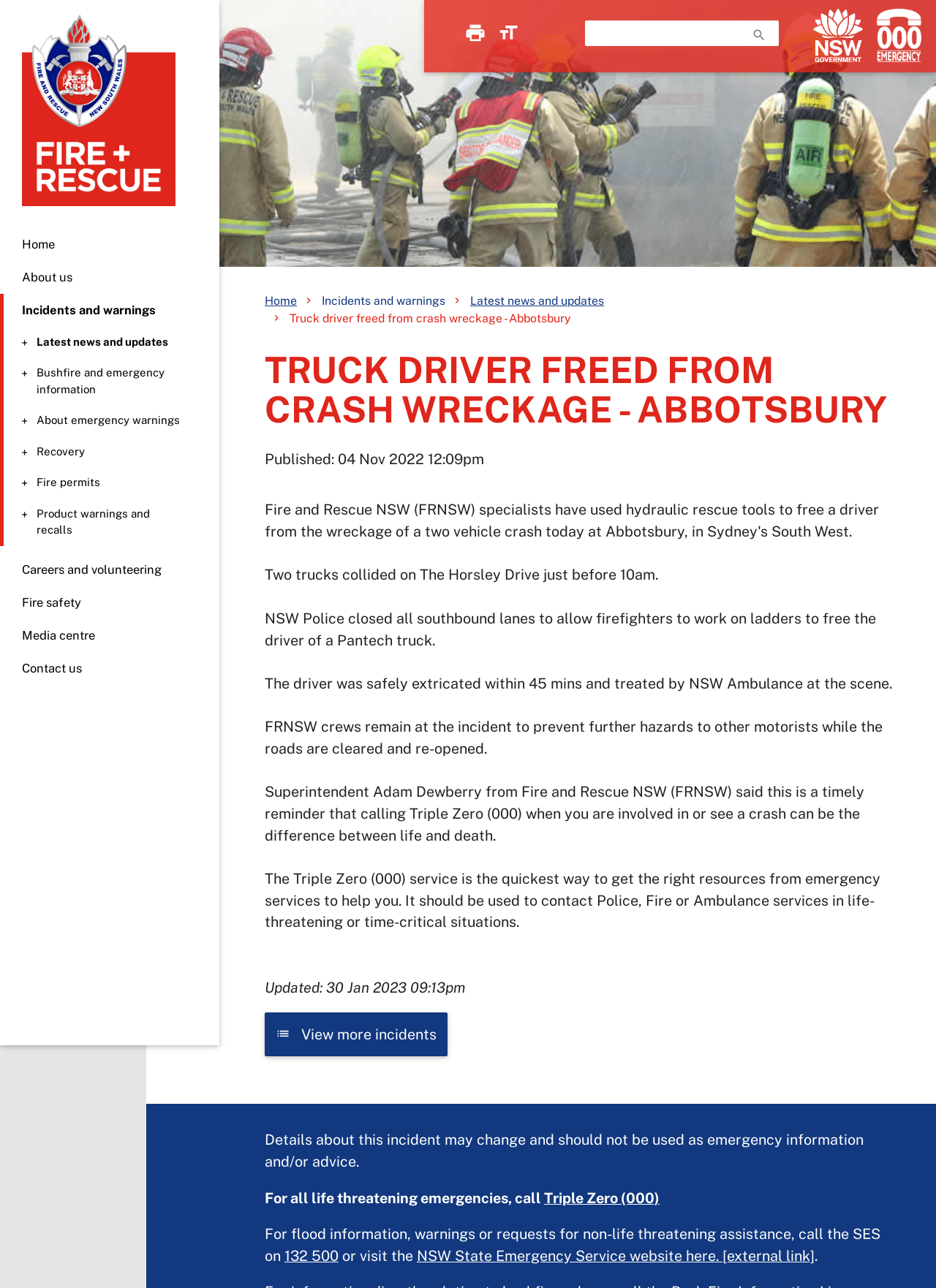Determine the title of the webpage and give its text content.

TRUCK DRIVER FREED FROM CRASH WRECKAGE - ABBOTSBURY